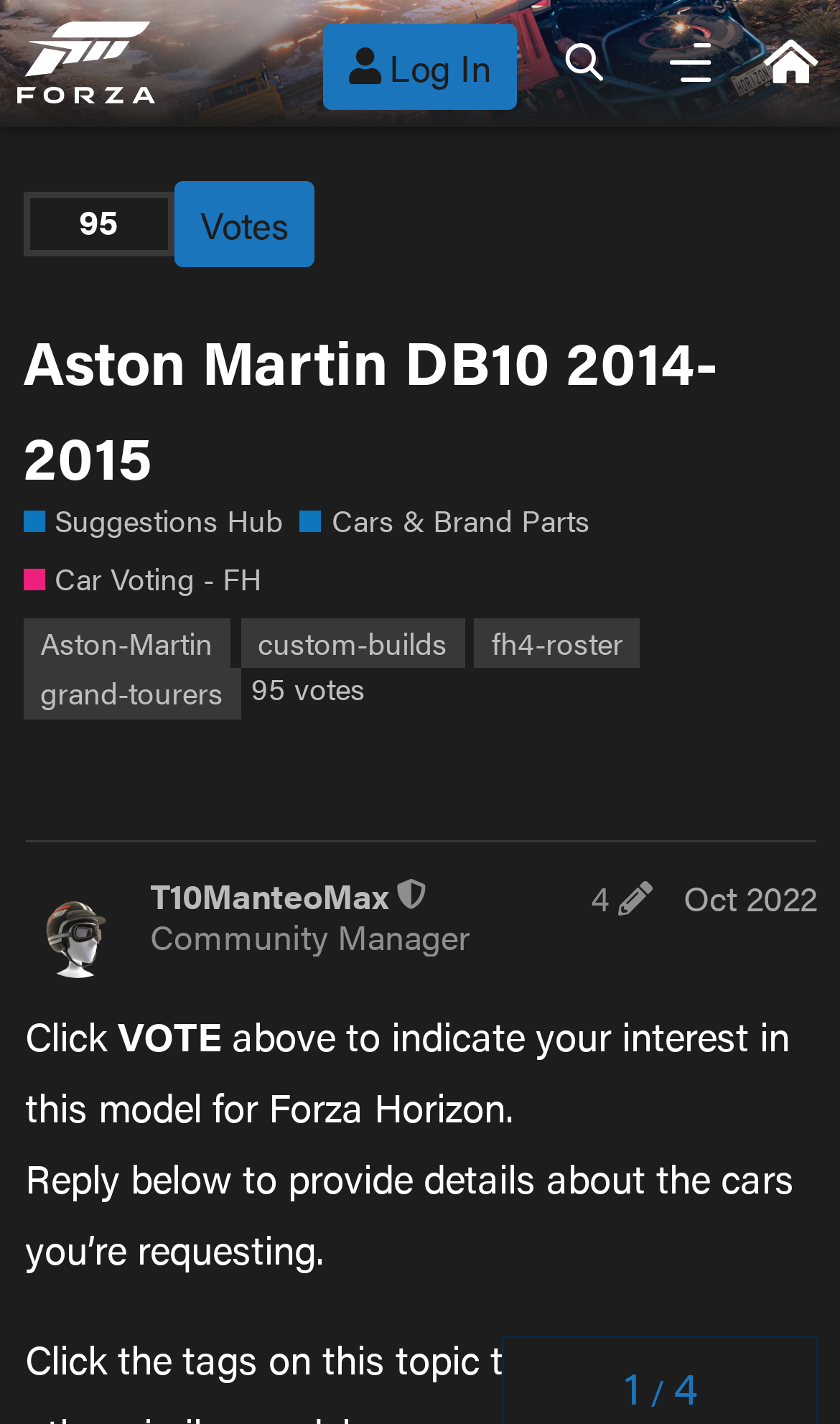Determine the coordinates of the bounding box that should be clicked to complete the instruction: "Click the Log In button". The coordinates should be represented by four float numbers between 0 and 1: [left, top, right, bottom].

[0.384, 0.017, 0.615, 0.077]